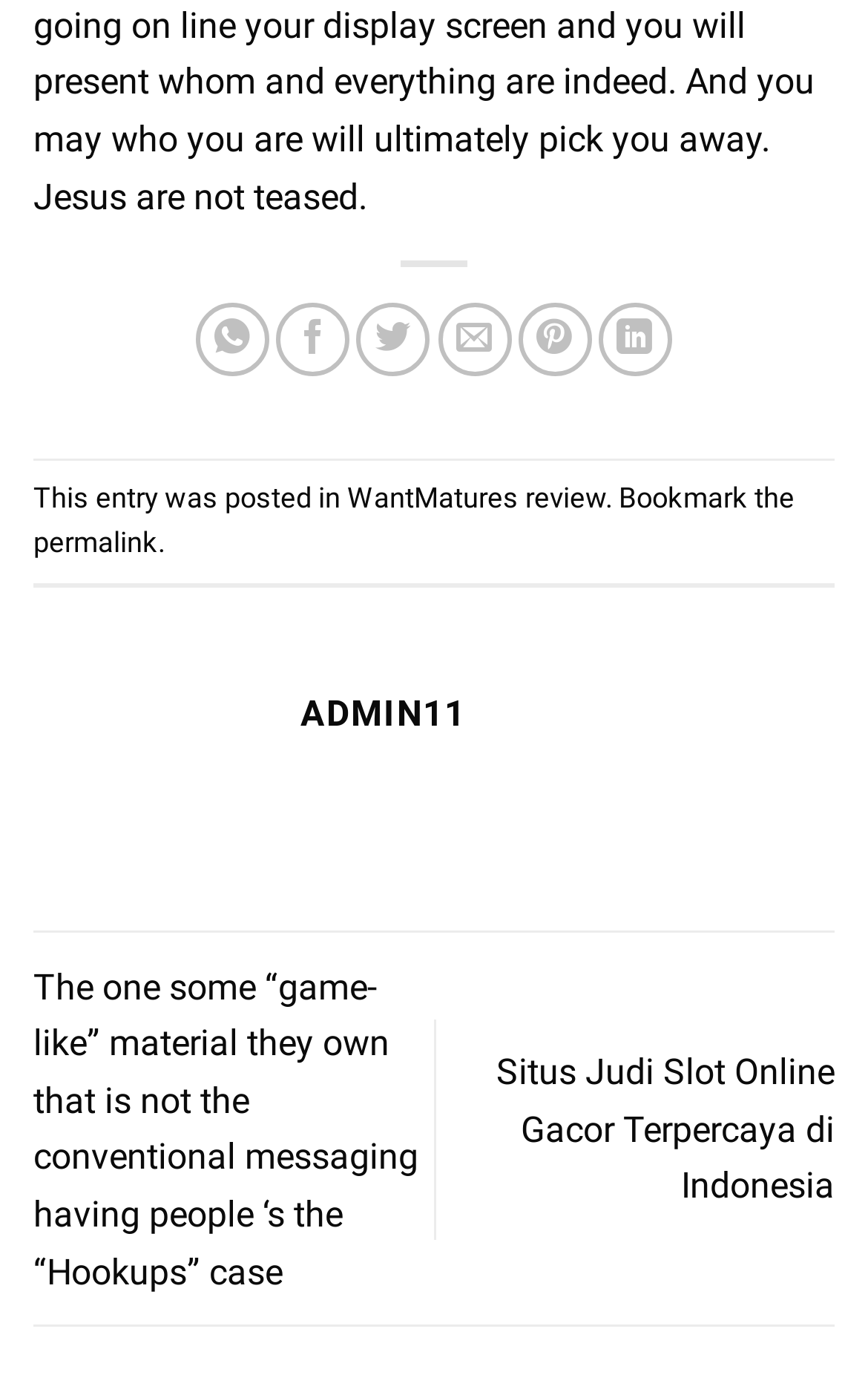Find the bounding box of the web element that fits this description: "permalink".

[0.038, 0.378, 0.182, 0.402]